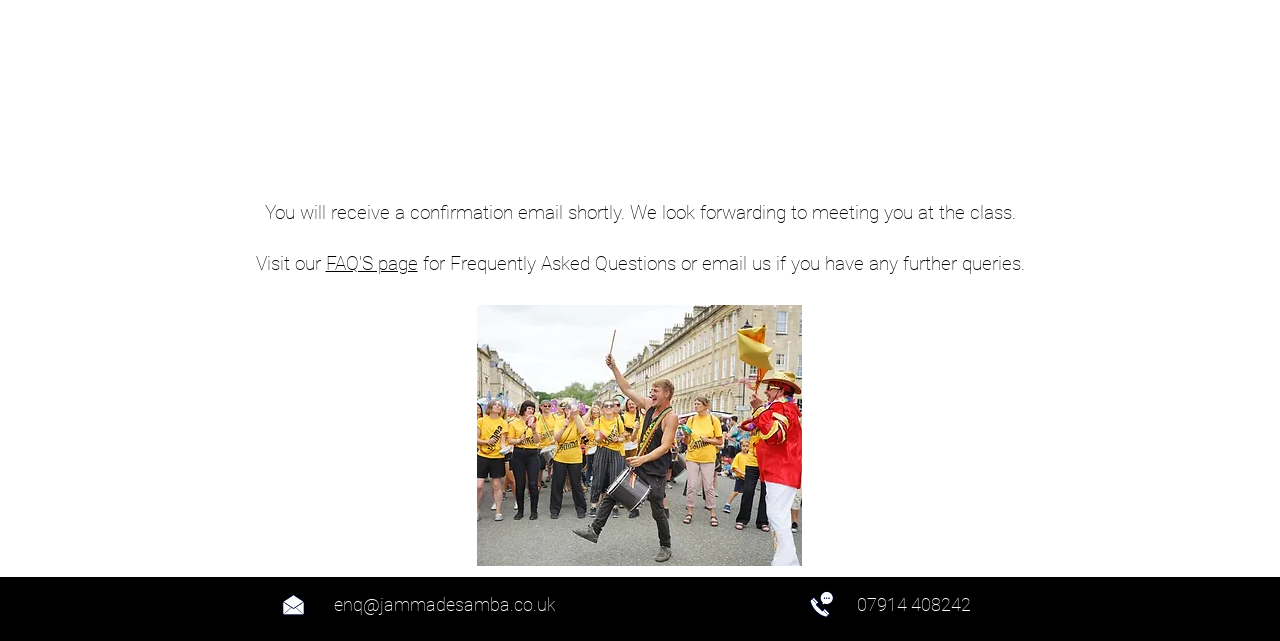Please find the bounding box for the UI element described by: "FAQ'S page".

[0.254, 0.393, 0.326, 0.428]